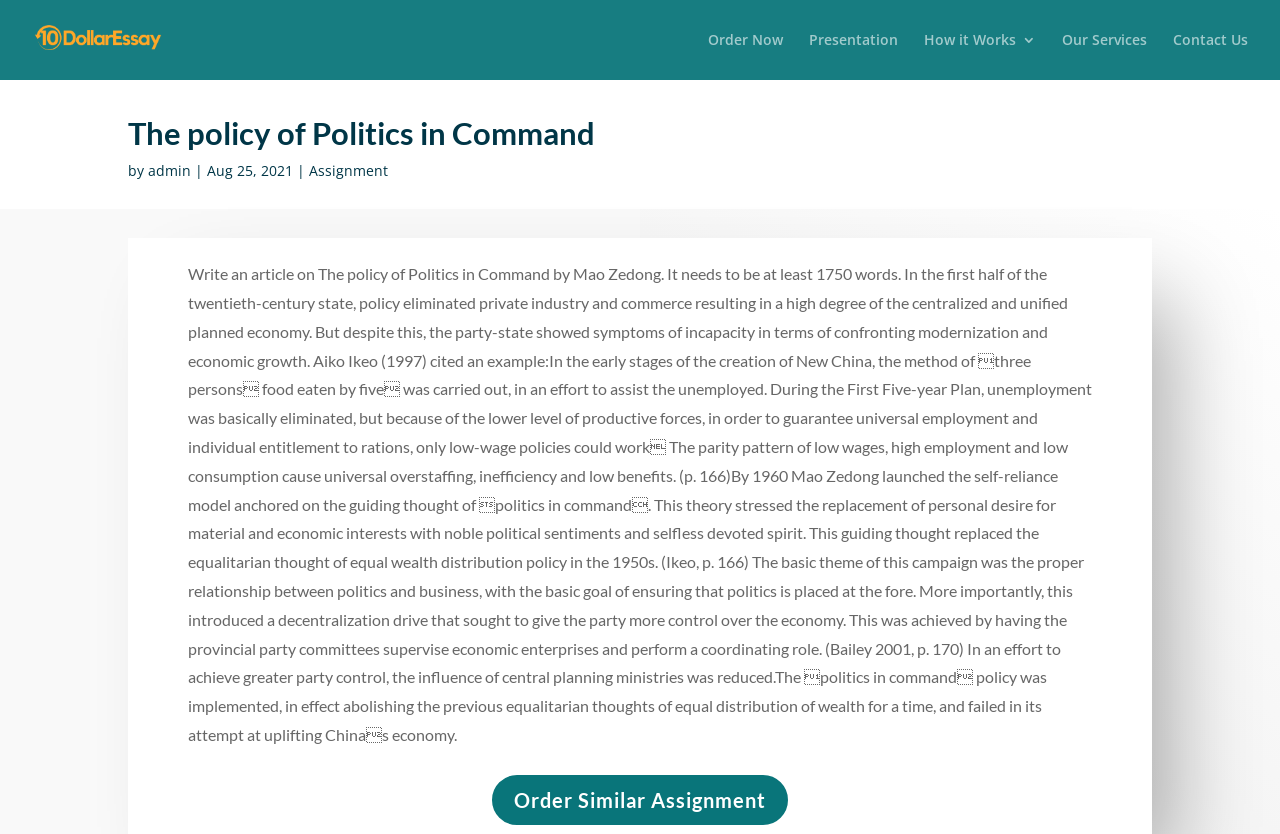Illustrate the webpage's structure and main components comprehensively.

This webpage appears to be an essay writing service, specifically focused on a policy related to Politics in Command. At the top, there is a link to "The cheapest Essay Writing Service" accompanied by an image with the same text. Below this, there are five links in a row, including "Order Now", "Presentation", "How it Works 3", "Our Services", and "Contact Us".

The main content of the page is a heading that reads "The policy of Politics in Command" followed by a brief description of the author, "admin", and the date "Aug 25, 2021". Below this, there is a lengthy article about the policy of Politics in Command by Mao Zedong, which discusses the centralized planned economy, modernization, and economic growth in China during the 20th century. The article cites examples and references from authors such as Aiko Ikeo and Bailey.

To the right of the article, there is a link to "Assignment" and below the article, there is a link to "Order Similar Assignment". Overall, the webpage appears to be a platform for ordering custom essays on specific topics, with this particular page focused on the policy of Politics in Command.